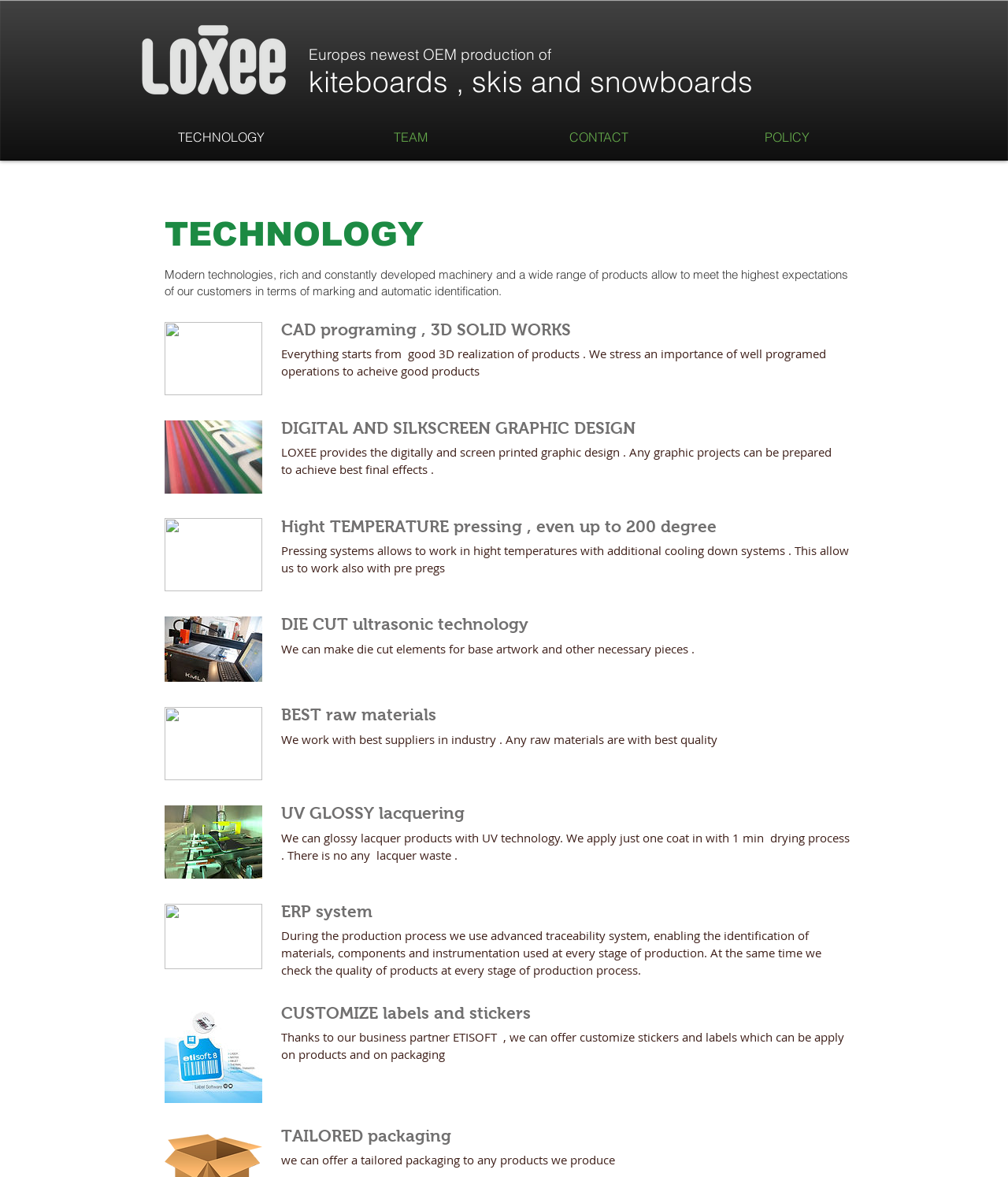What is the company's focus?
Please provide a single word or phrase as your answer based on the image.

Technology